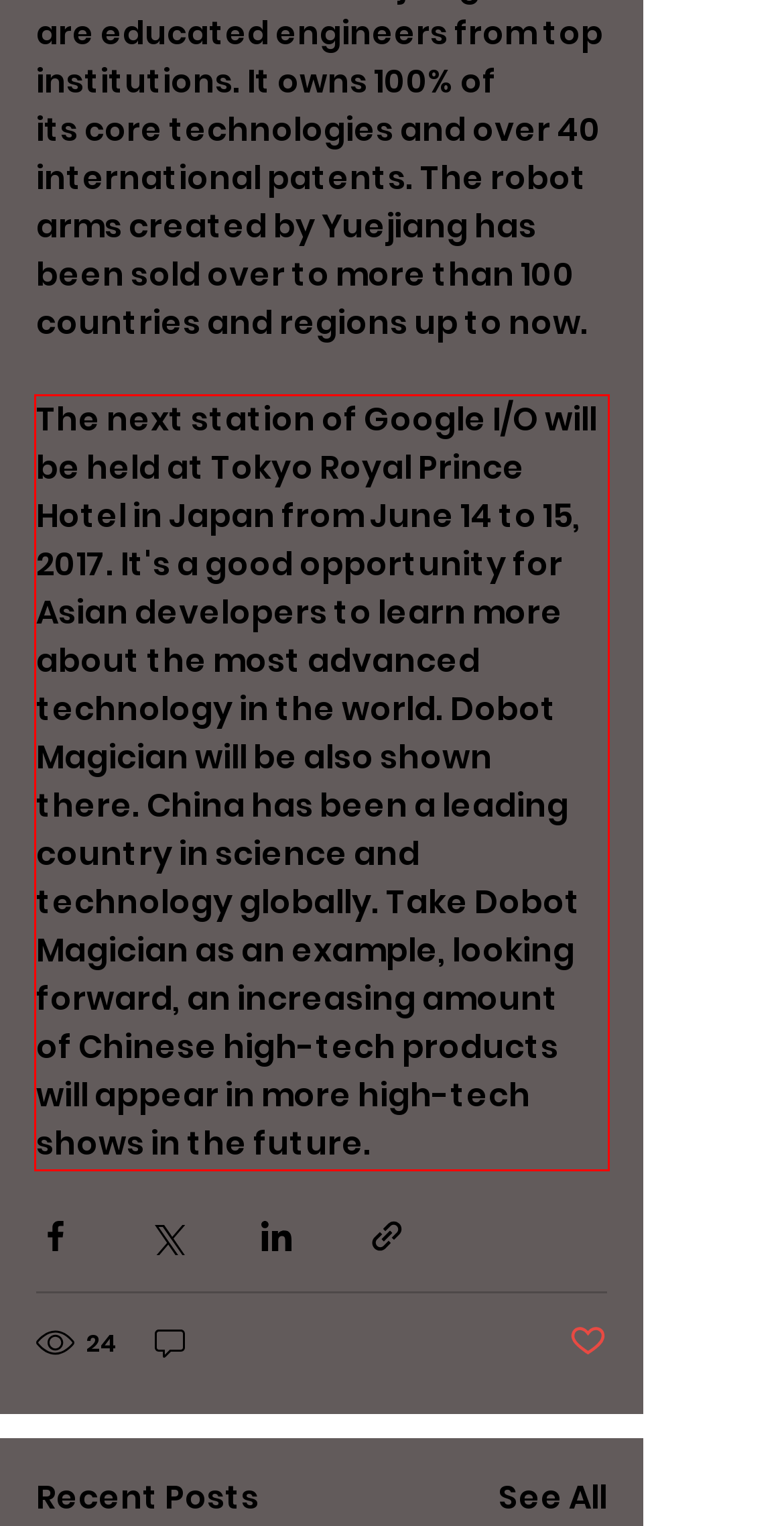Identify and extract the text within the red rectangle in the screenshot of the webpage.

The next station of Google I/O will be held at Tokyo Royal Prince Hotel in Japan from June 14 to 15, 2017. It's a good opportunity for Asian developers to learn more about the most advanced technology in the world. Dobot Magician will be also shown there. China has been a leading country in science and technology globally. Take Dobot Magician as an example, looking forward, an increasing amount of Chinese high-tech products will appear in more high-tech shows in the future.